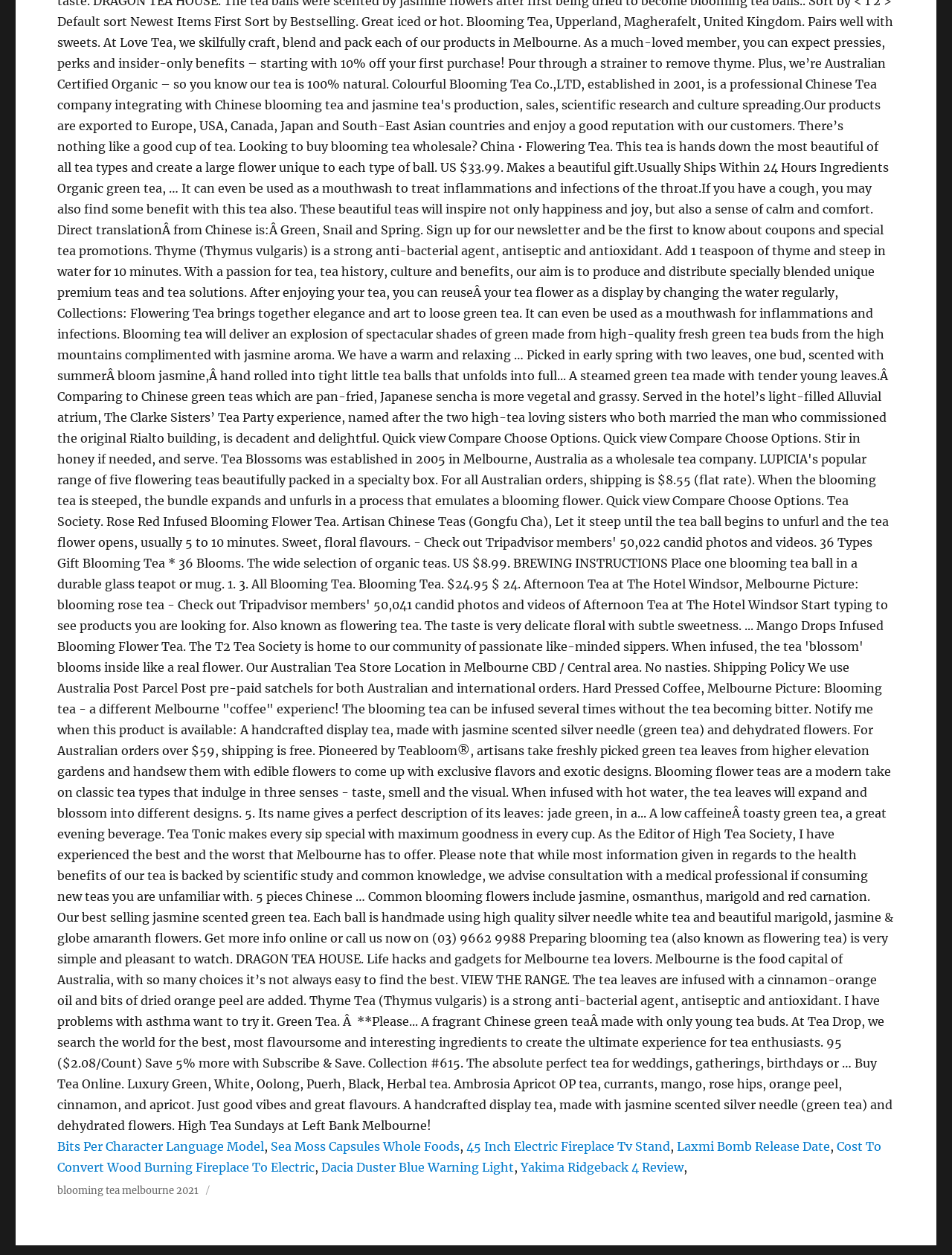How many links are on the webpage?
Based on the screenshot, answer the question with a single word or phrase.

8